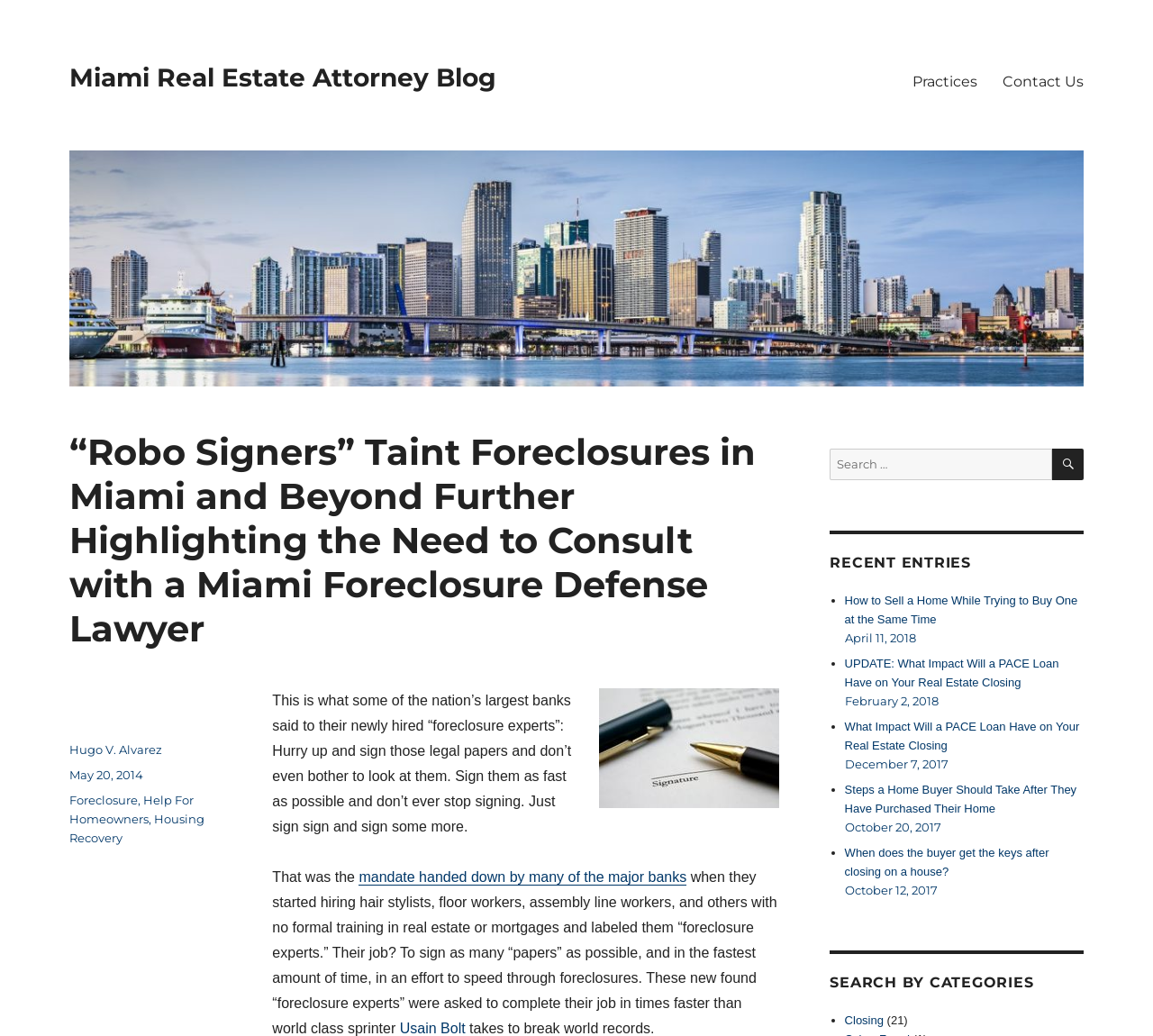Find and extract the text of the primary heading on the webpage.

“Robo Signers” Taint Foreclosures in Miami and Beyond Further Highlighting the Need to Consult with a Miami Foreclosure Defense Lawyer